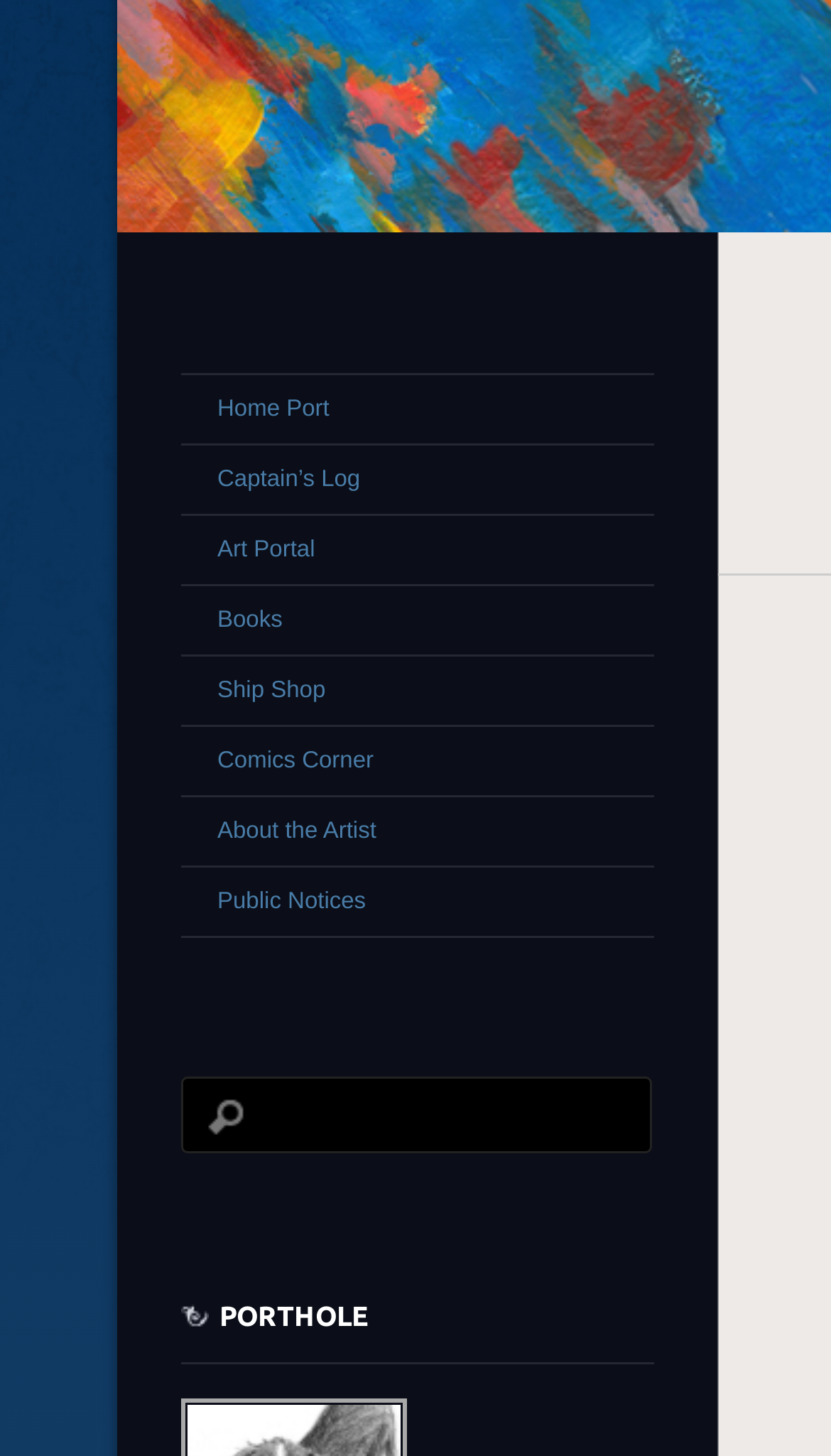Extract the bounding box coordinates for the UI element described as: "name="s"".

[0.218, 0.739, 0.784, 0.791]